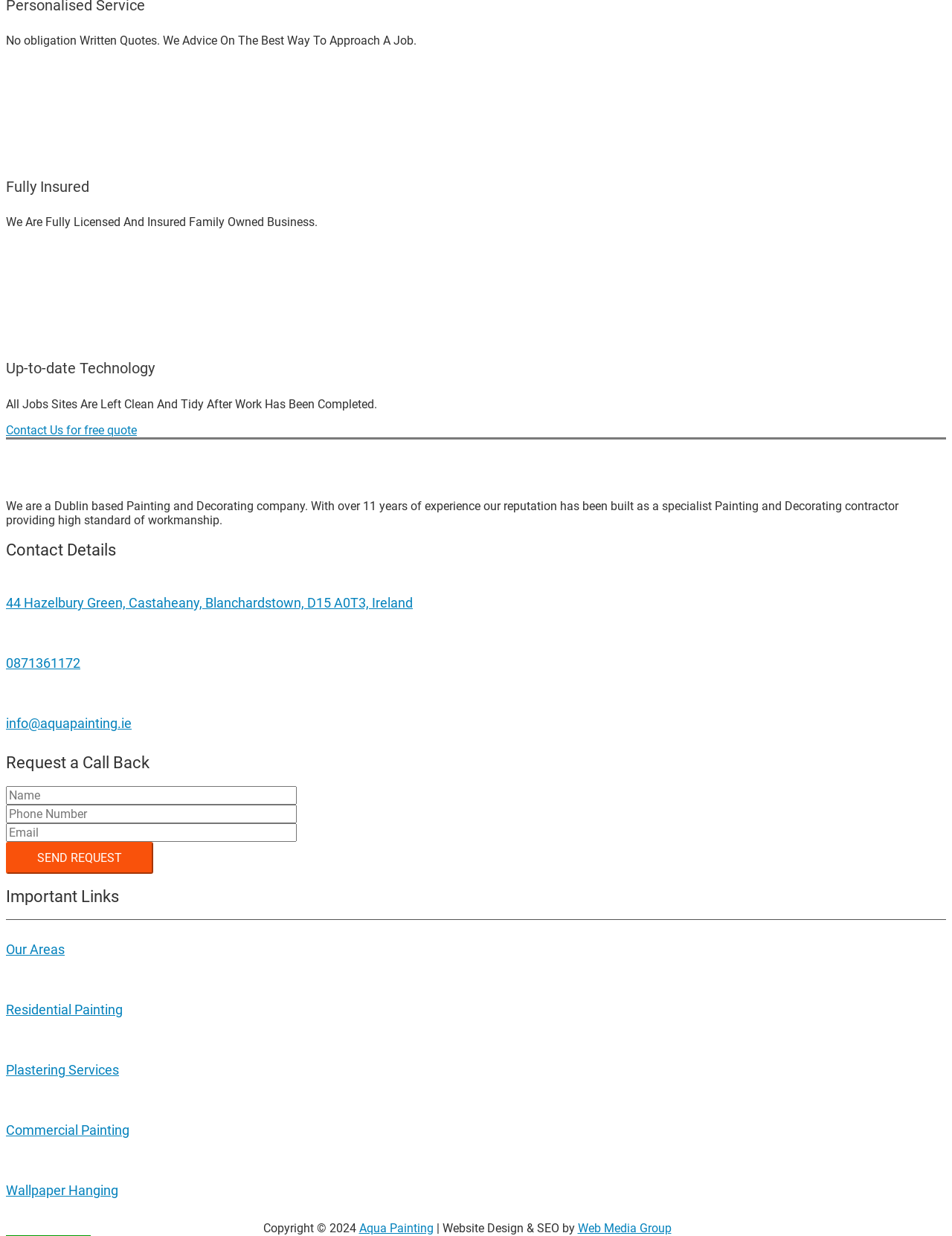Analyze the image and provide a detailed answer to the question: What is the company's profession?

Based on the webpage content, specifically the sentence 'We are a Dublin based Painting and Decorating company.', it is clear that the company's profession is Painting and Decorating.